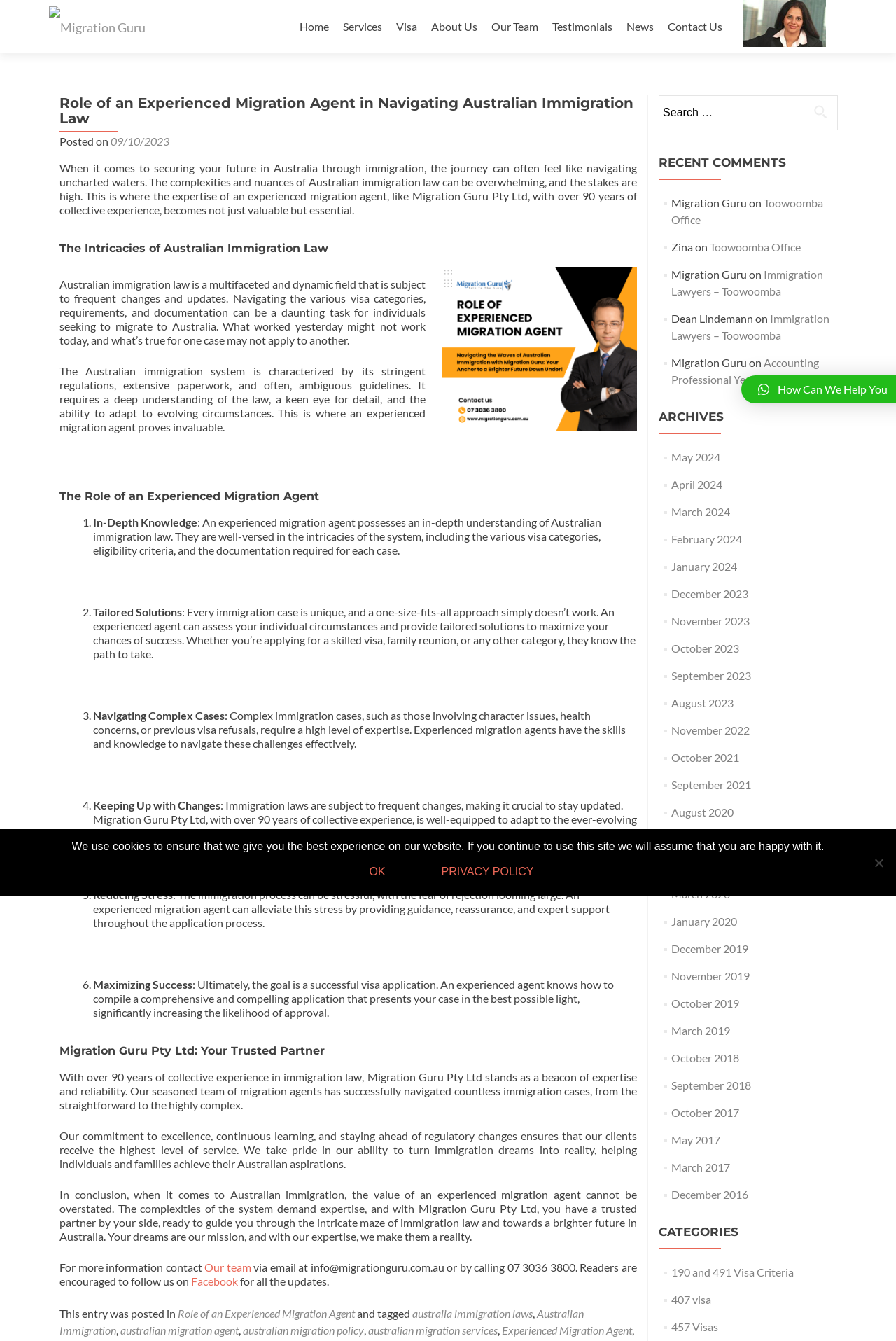What is the goal of an experienced migration agent?
Please provide a single word or phrase as the answer based on the screenshot.

To maximize success